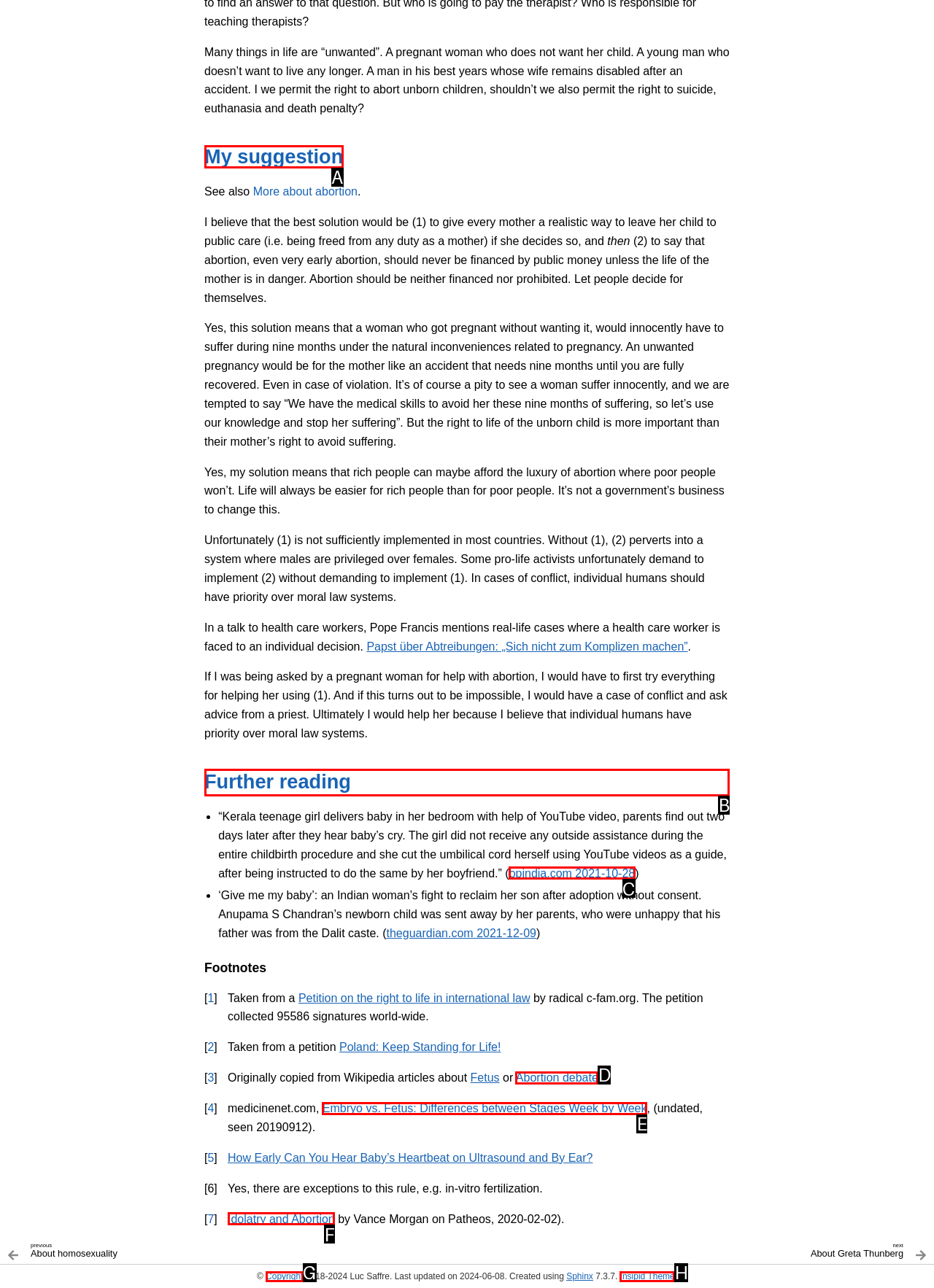Which HTML element should be clicked to complete the task: Read 'Further reading'? Answer with the letter of the corresponding option.

B